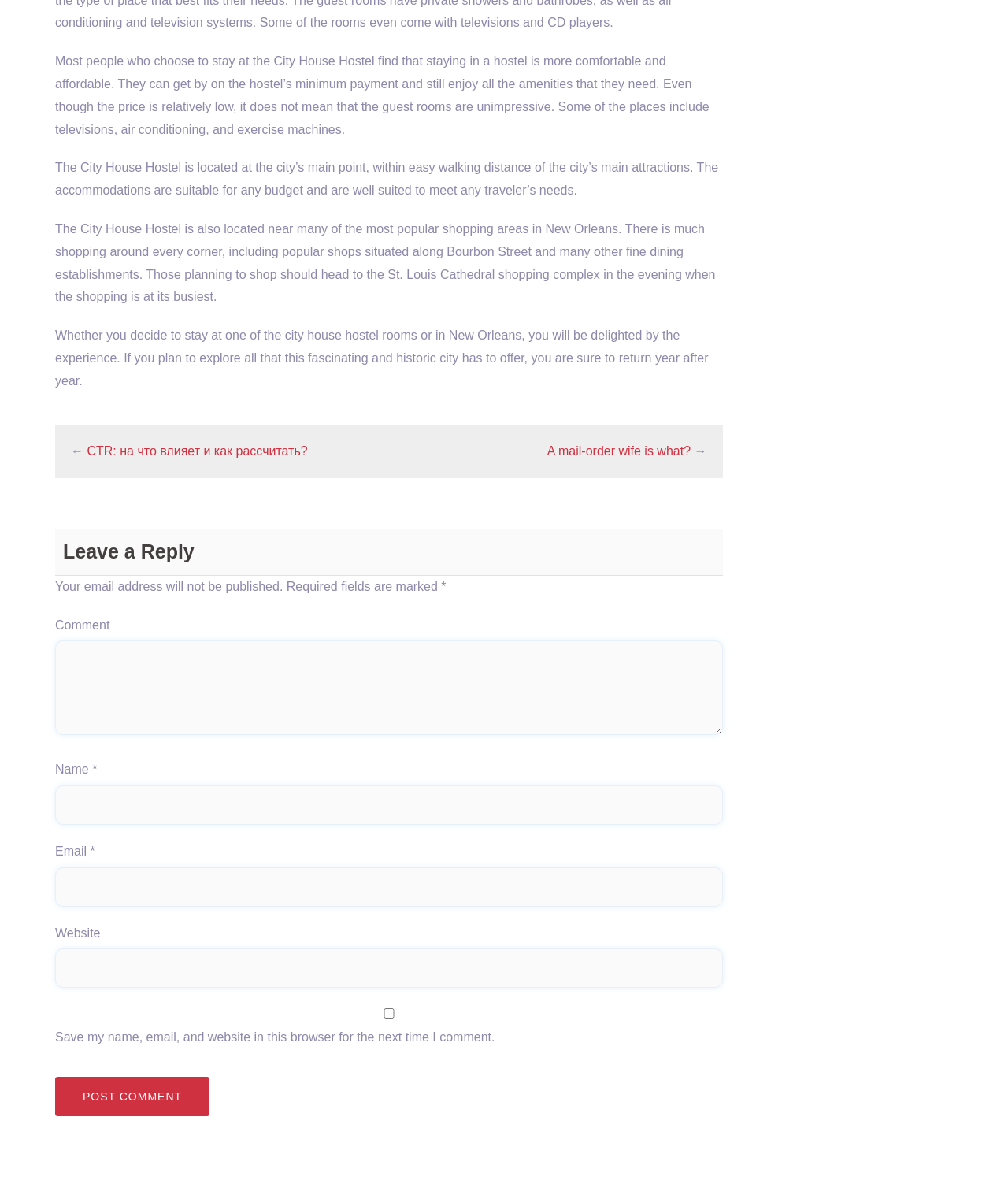What is near the City House Hostel?
Examine the image and give a concise answer in one word or a short phrase.

Shopping areas